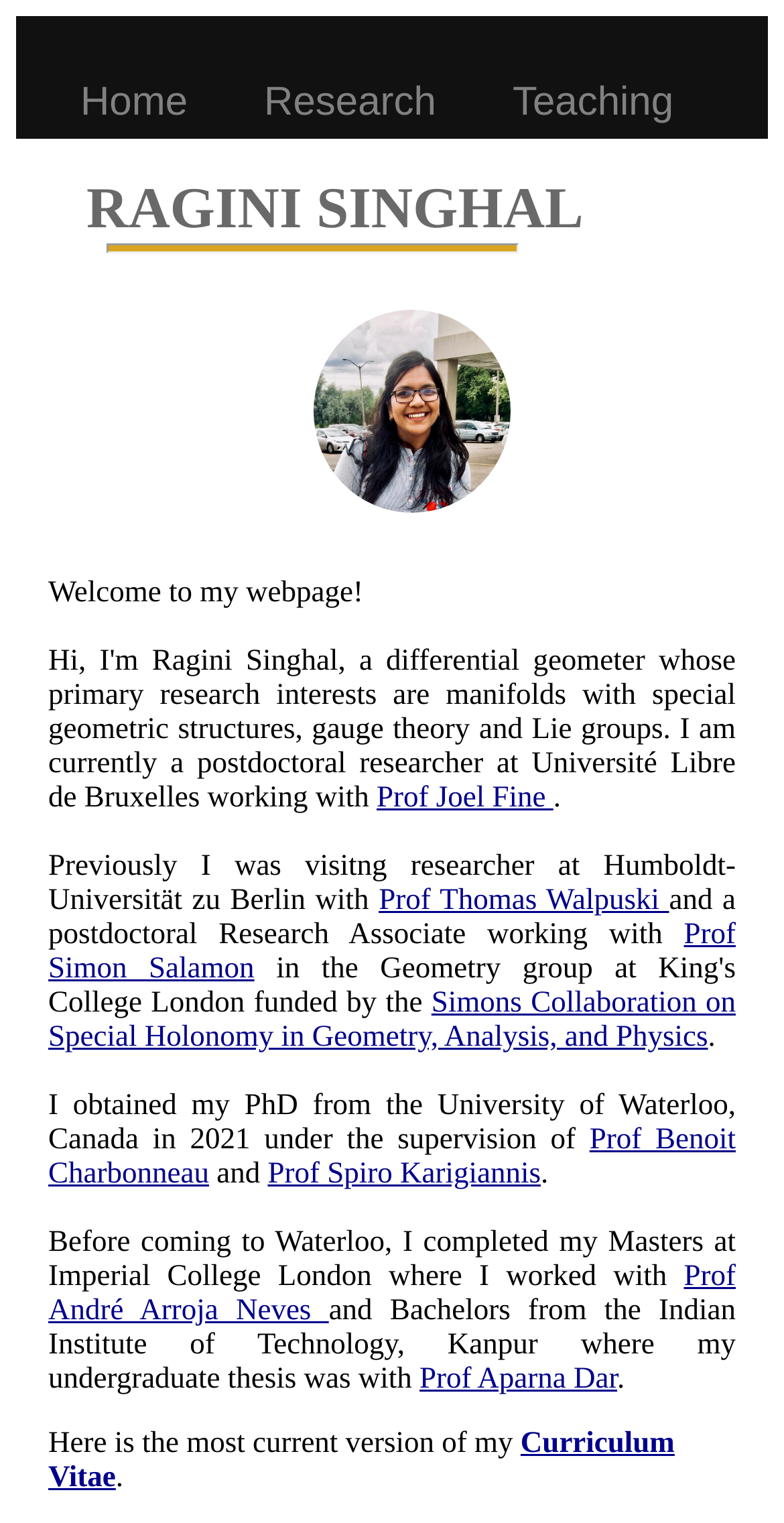Identify the bounding box coordinates of the element to click to follow this instruction: 'go to home page'. Ensure the coordinates are four float values between 0 and 1, provided as [left, top, right, bottom].

[0.021, 0.045, 0.255, 0.091]